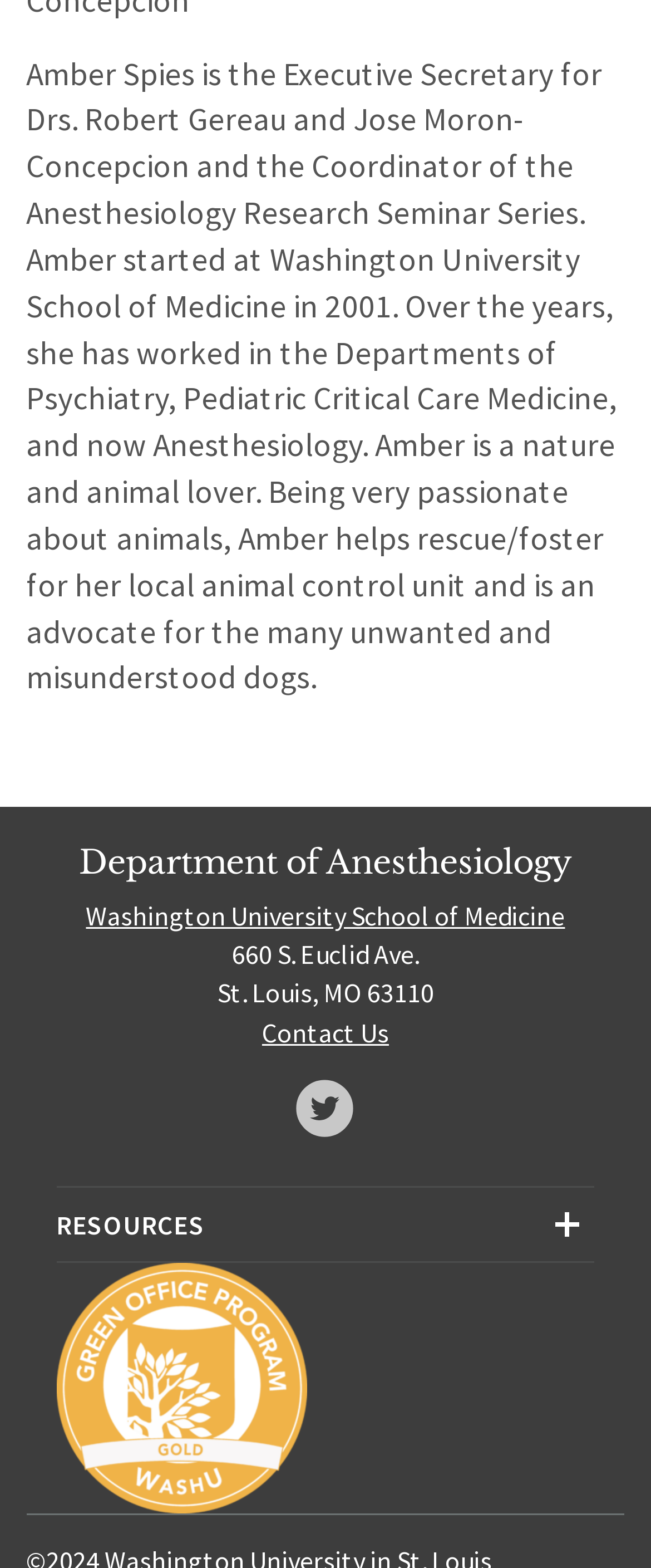Refer to the element description Washington University School of Medicine and identify the corresponding bounding box in the screenshot. Format the coordinates as (top-left x, top-left y, bottom-right x, bottom-right y) with values in the range of 0 to 1.

[0.132, 0.573, 0.868, 0.595]